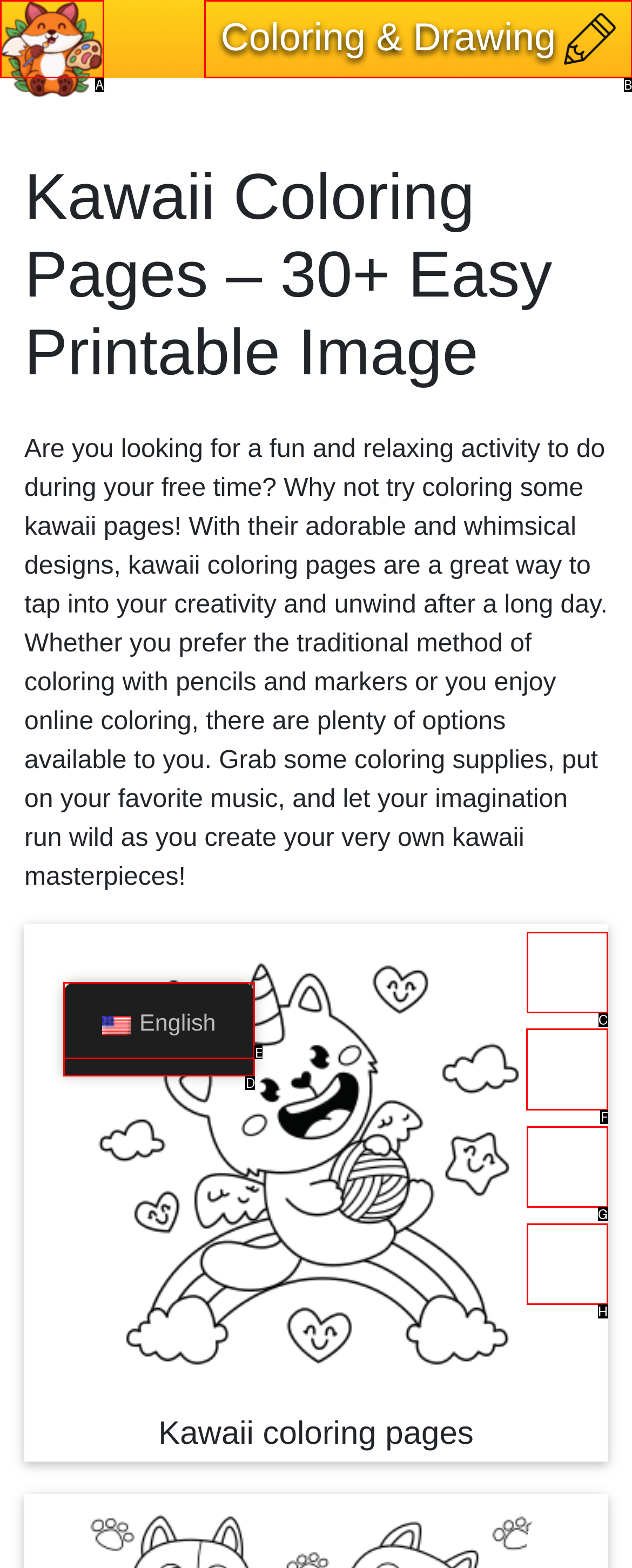Which UI element's letter should be clicked to achieve the task: Print the kawaii coloring page
Provide the letter of the correct choice directly.

F